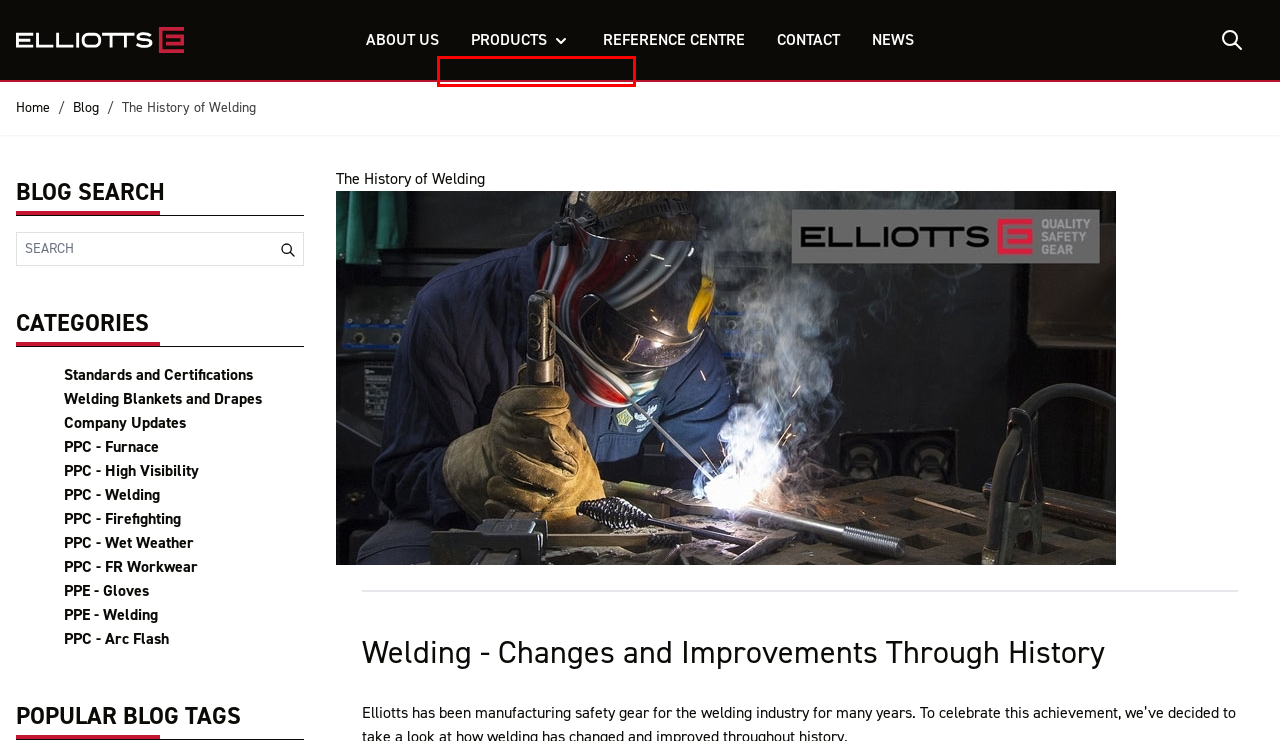Look at the screenshot of a webpage, where a red bounding box highlights an element. Select the best description that matches the new webpage after clicking the highlighted element. Here are the candidates:
A. Wrist Guards & Arm Protection Sleeves | Elliotts Australia
B. Protective Eyewear - Safety Glasses | Elliotts Australia
C. Work Safety Gloves - Clearance Sale | Elliotts Australia
D. PPC - Welding | Elliotts Australia
E. Work Safety Gear - Products on Clearance | Elliotts Australia
F. Wet Weather Clothing - Clearance Sale | Elliotts Australia | Elliotts Australia
G. Welding Blankets and Drapes | Elliotts Australia
H. PPC - High Visibility | Elliotts Australia

E